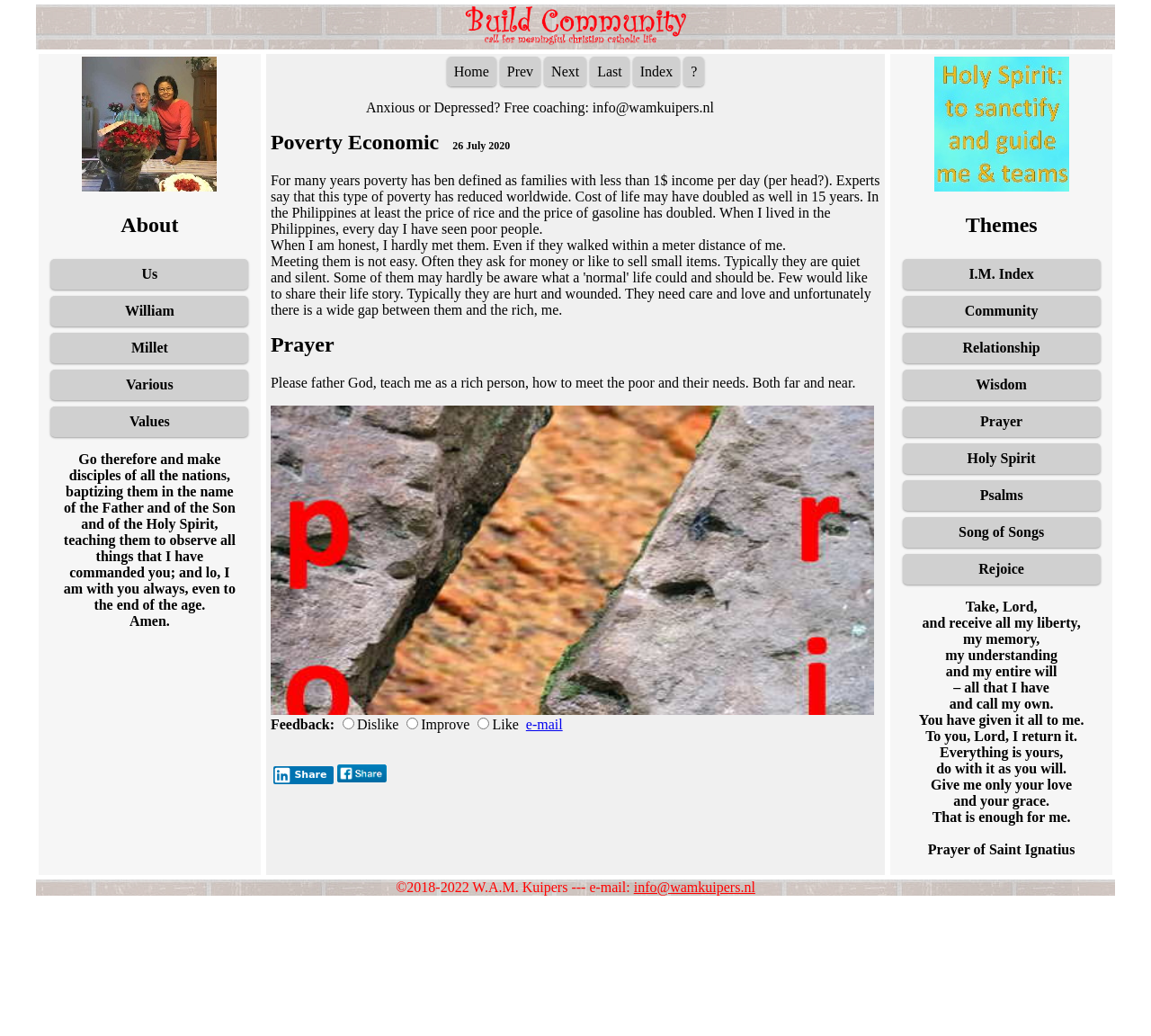Please identify the coordinates of the bounding box for the clickable region that will accomplish this instruction: "Click the 'e-mail' link".

[0.457, 0.692, 0.489, 0.706]